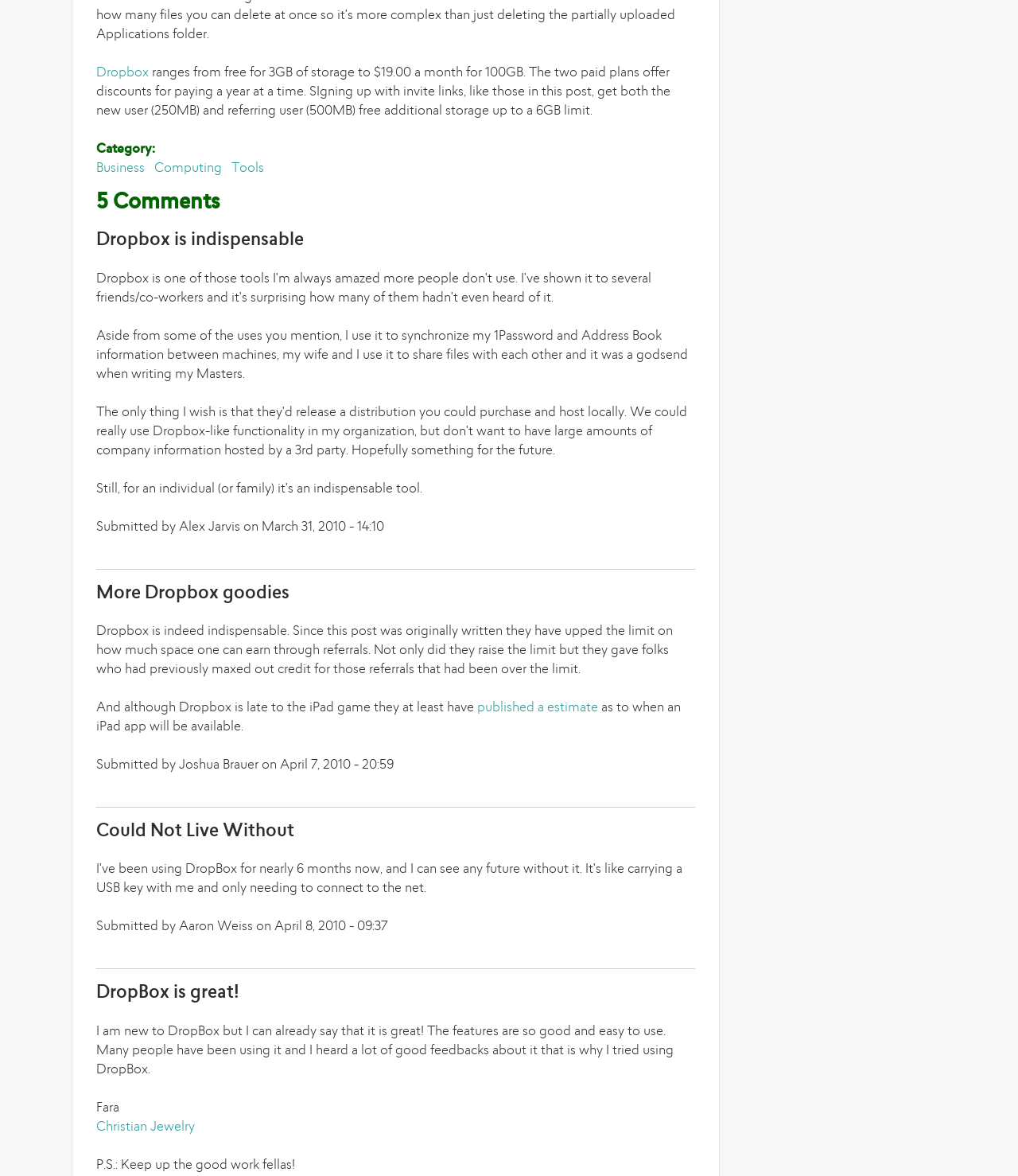Pinpoint the bounding box coordinates of the element you need to click to execute the following instruction: "Follow 'More Dropbox goodies' link". The bounding box should be represented by four float numbers between 0 and 1, in the format [left, top, right, bottom].

[0.095, 0.497, 0.284, 0.513]